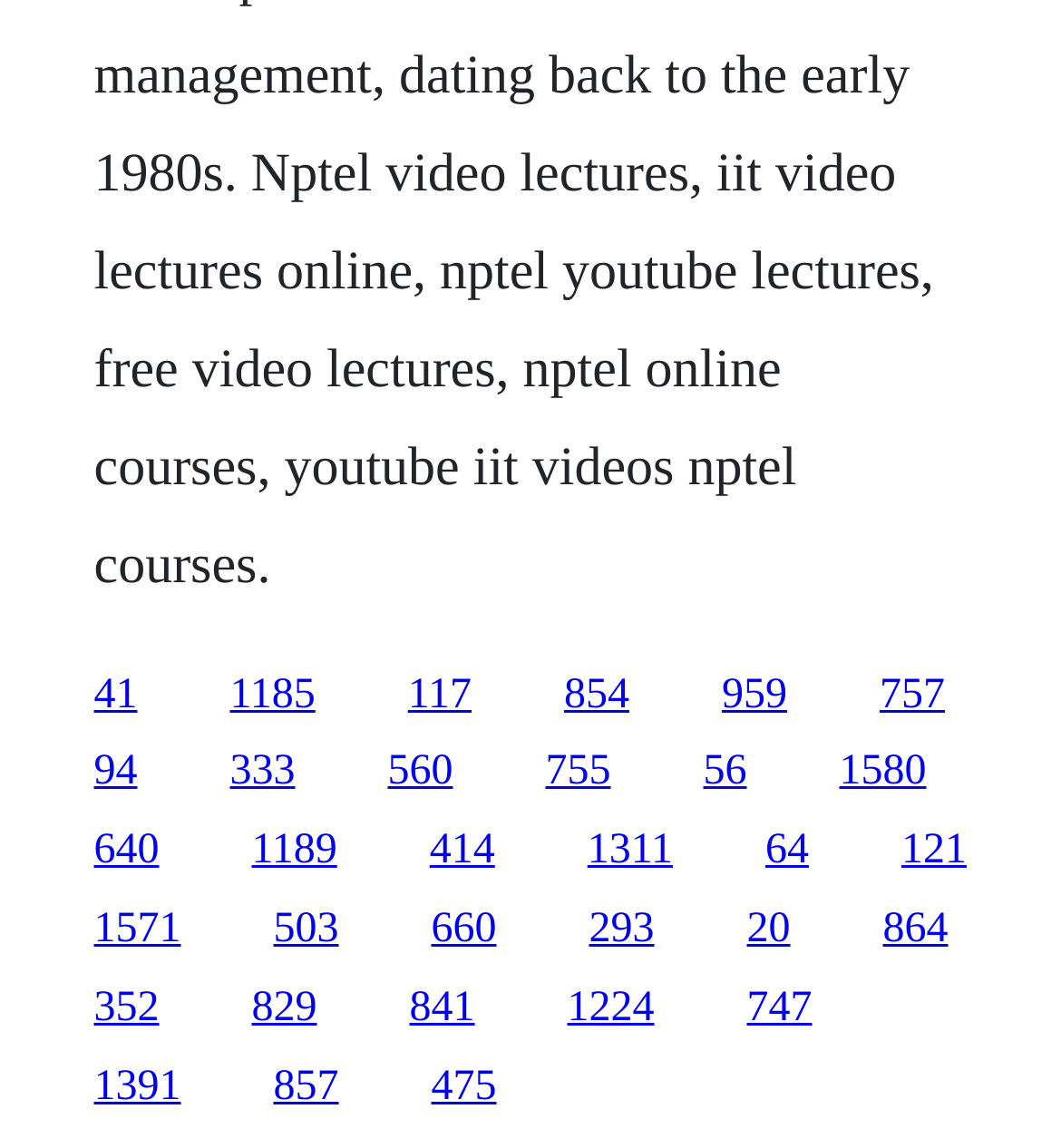Determine the bounding box coordinates for the region that must be clicked to execute the following instruction: "follow the last link".

[0.704, 0.789, 0.745, 0.829]